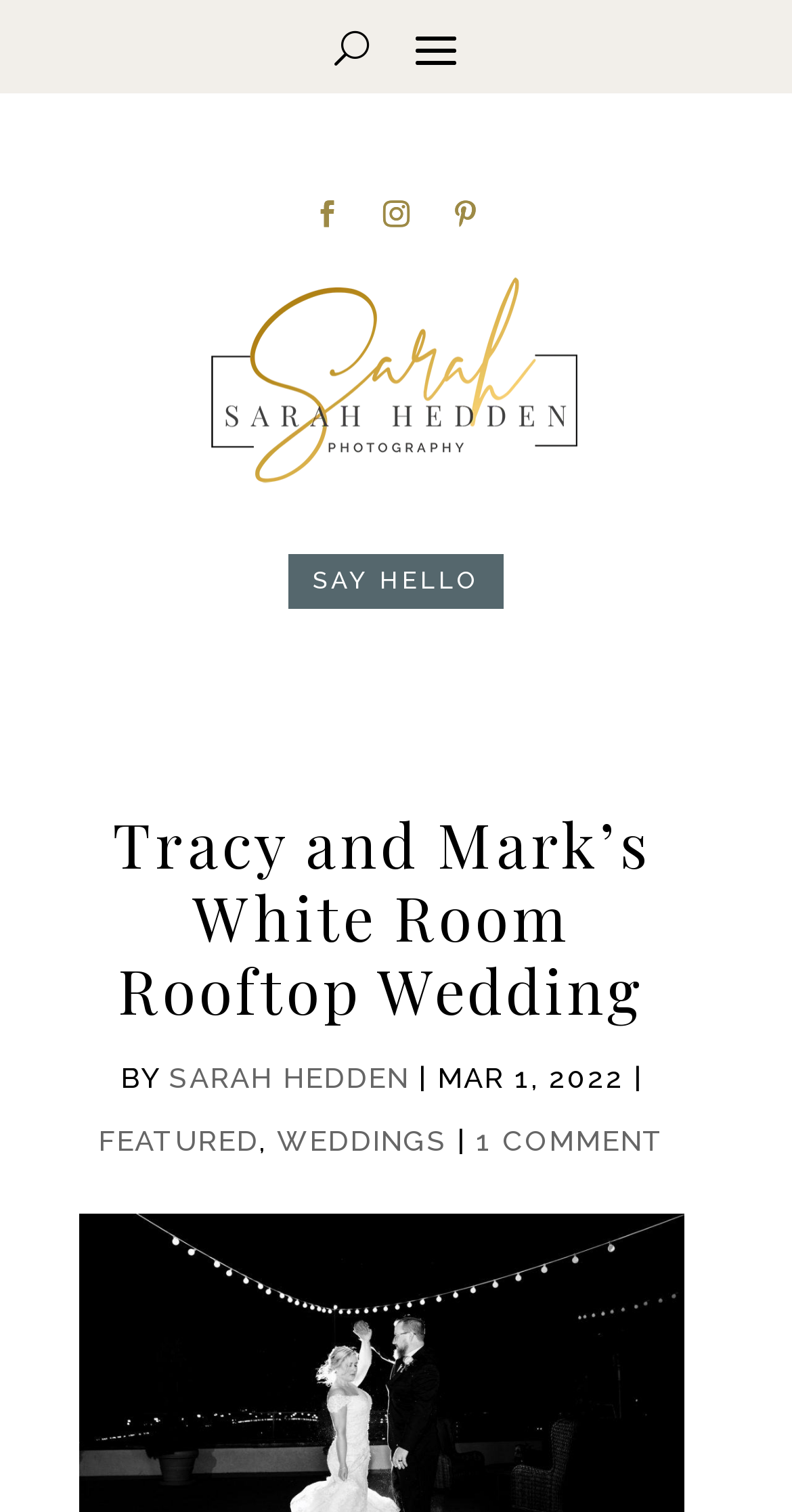Please specify the bounding box coordinates of the region to click in order to perform the following instruction: "Read the featured article".

[0.124, 0.743, 0.327, 0.765]